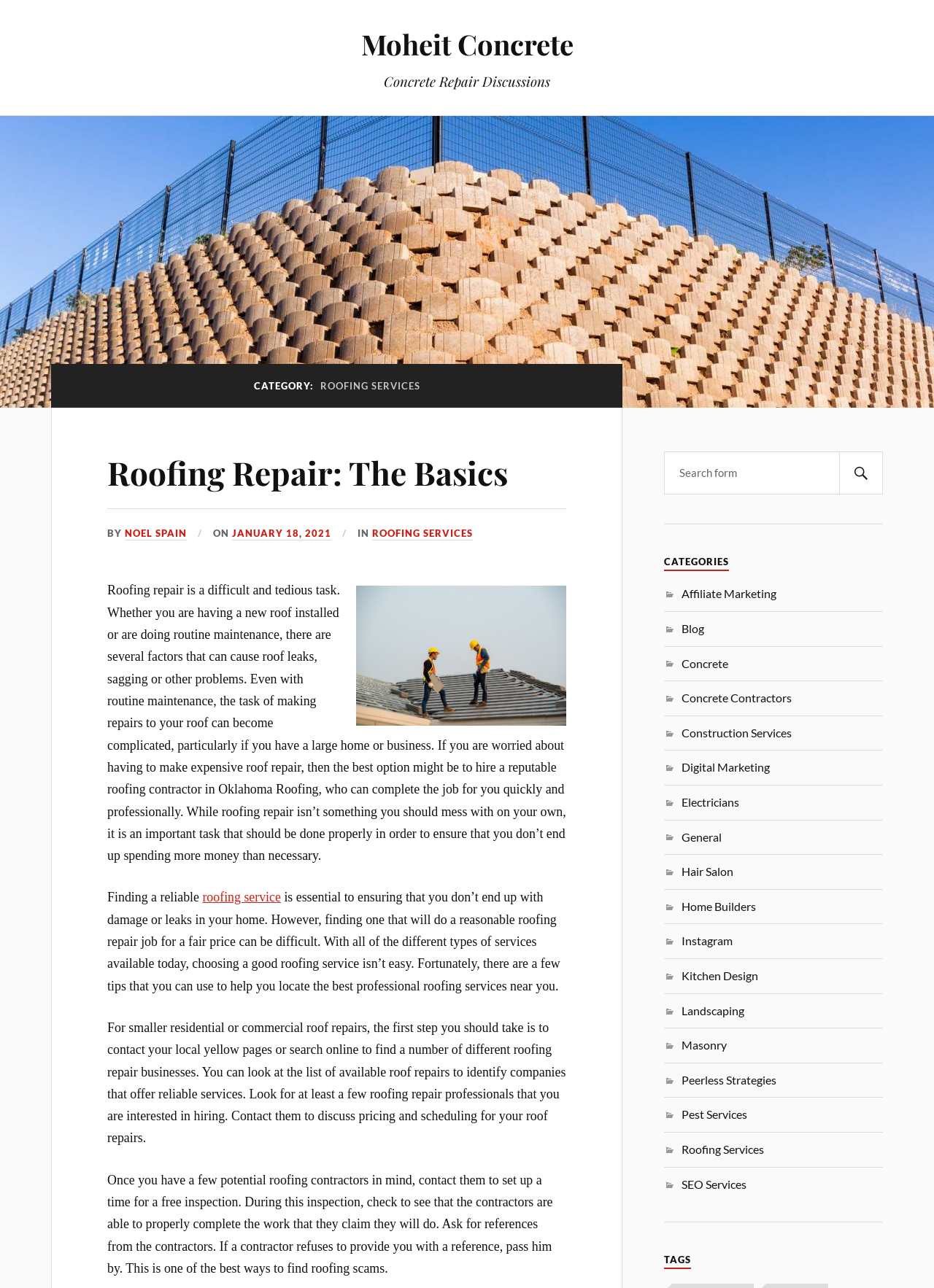Give a short answer to this question using one word or a phrase:
What is the purpose of contacting a roofing contractor for a free inspection?

To check their work